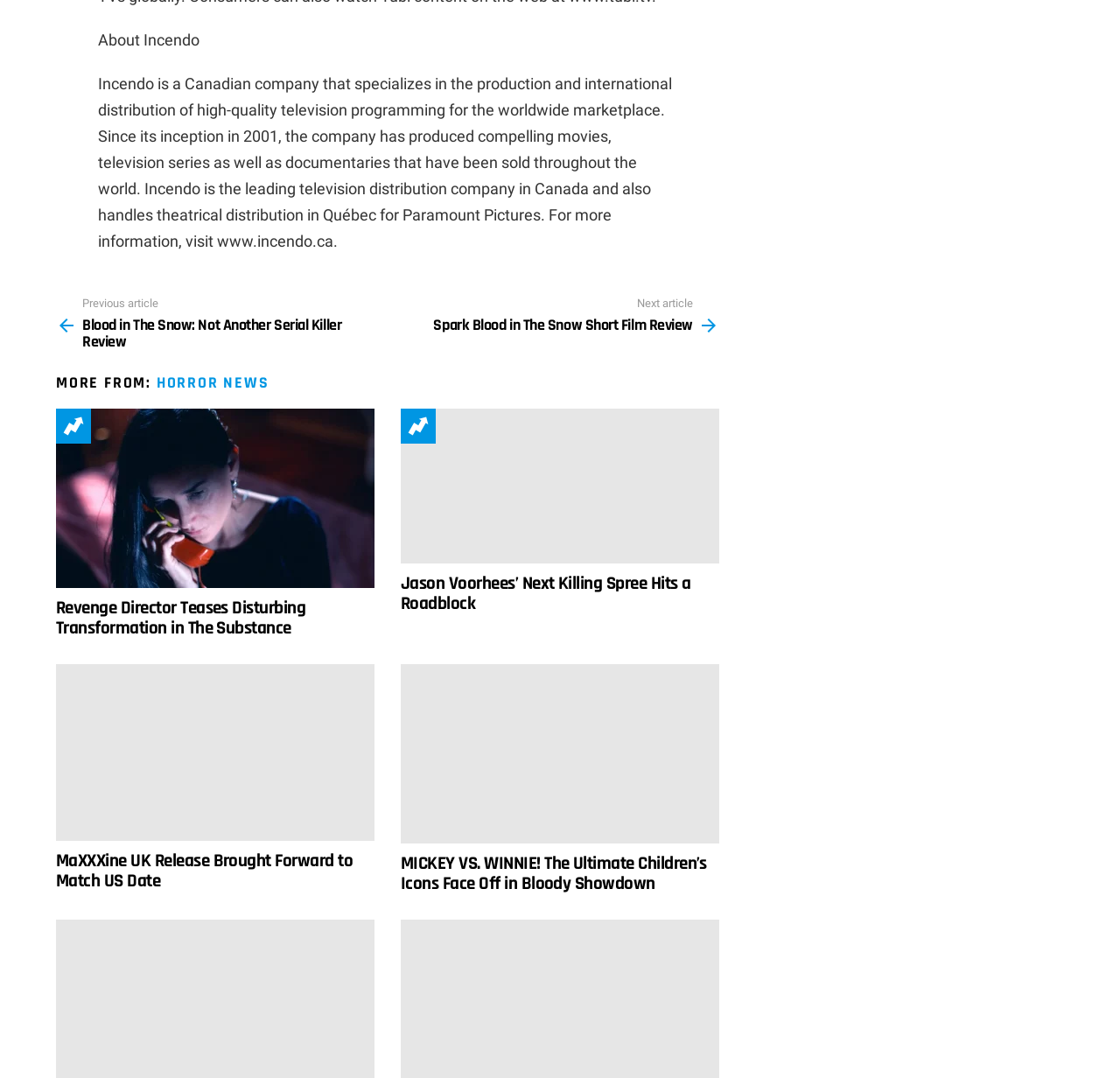Identify the bounding box of the HTML element described as: "Horror News".

[0.14, 0.346, 0.24, 0.365]